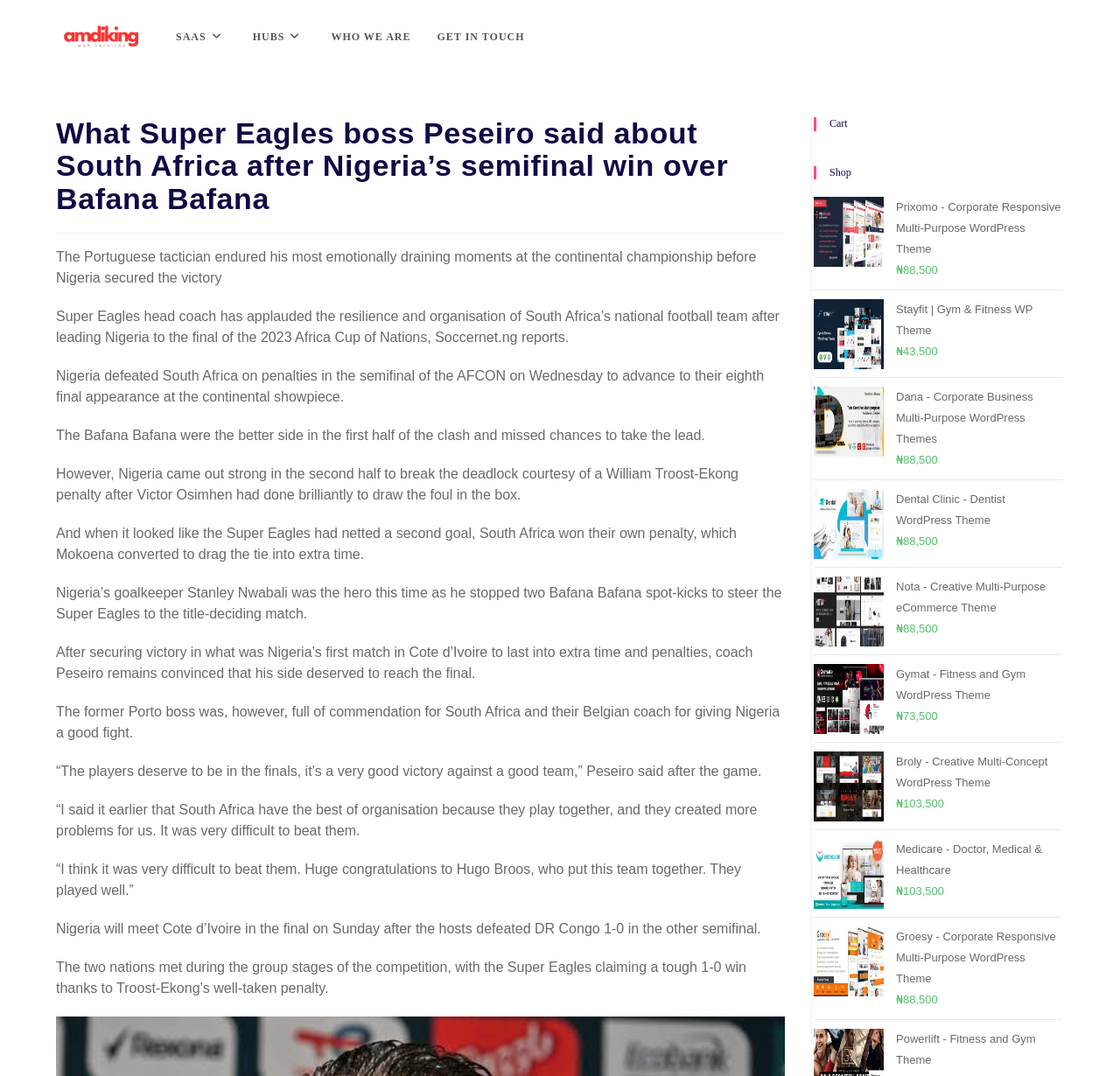Show the bounding box coordinates of the region that should be clicked to follow the instruction: "Click on the Prixomo - Corporate Responsive Multi-Purpose WordPress Theme link."

[0.8, 0.186, 0.947, 0.238]